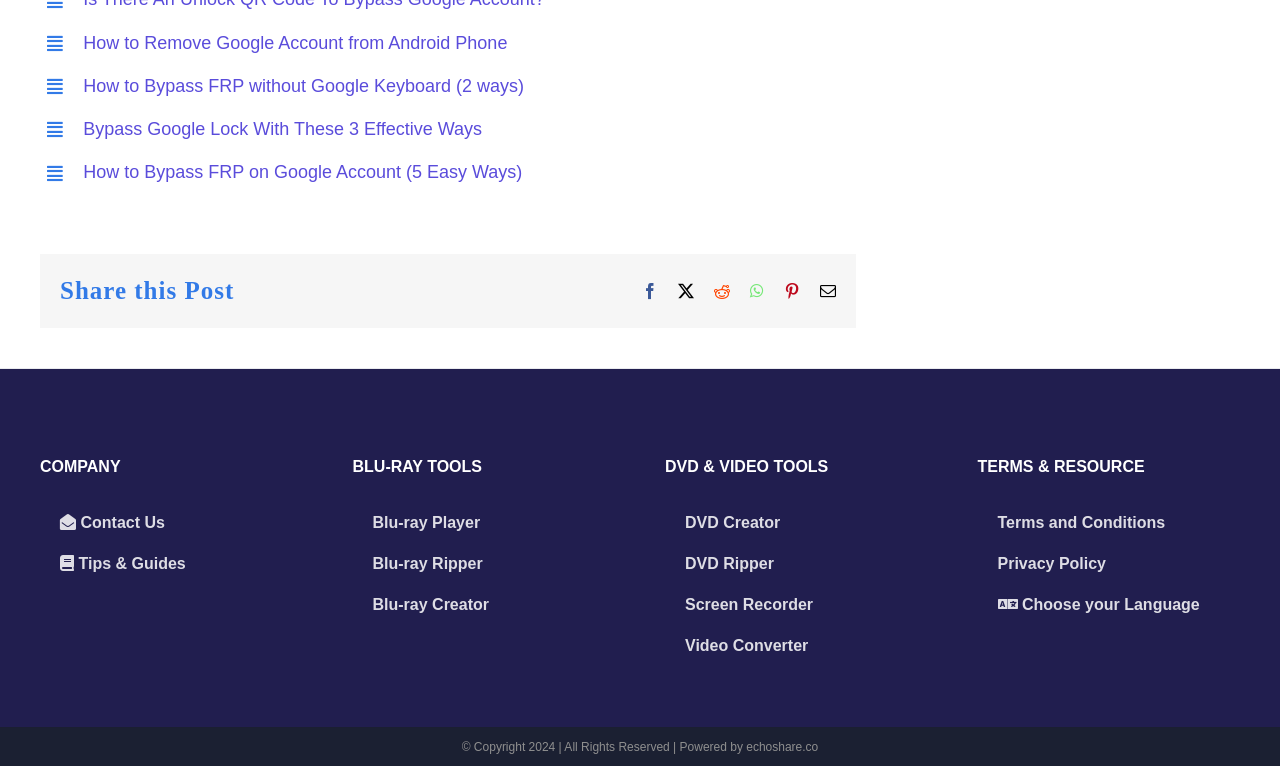Please answer the following question using a single word or phrase: 
What type of tools are listed under 'BLU-RAY TOOLS'?

Blu-ray Player, Ripper, Creator